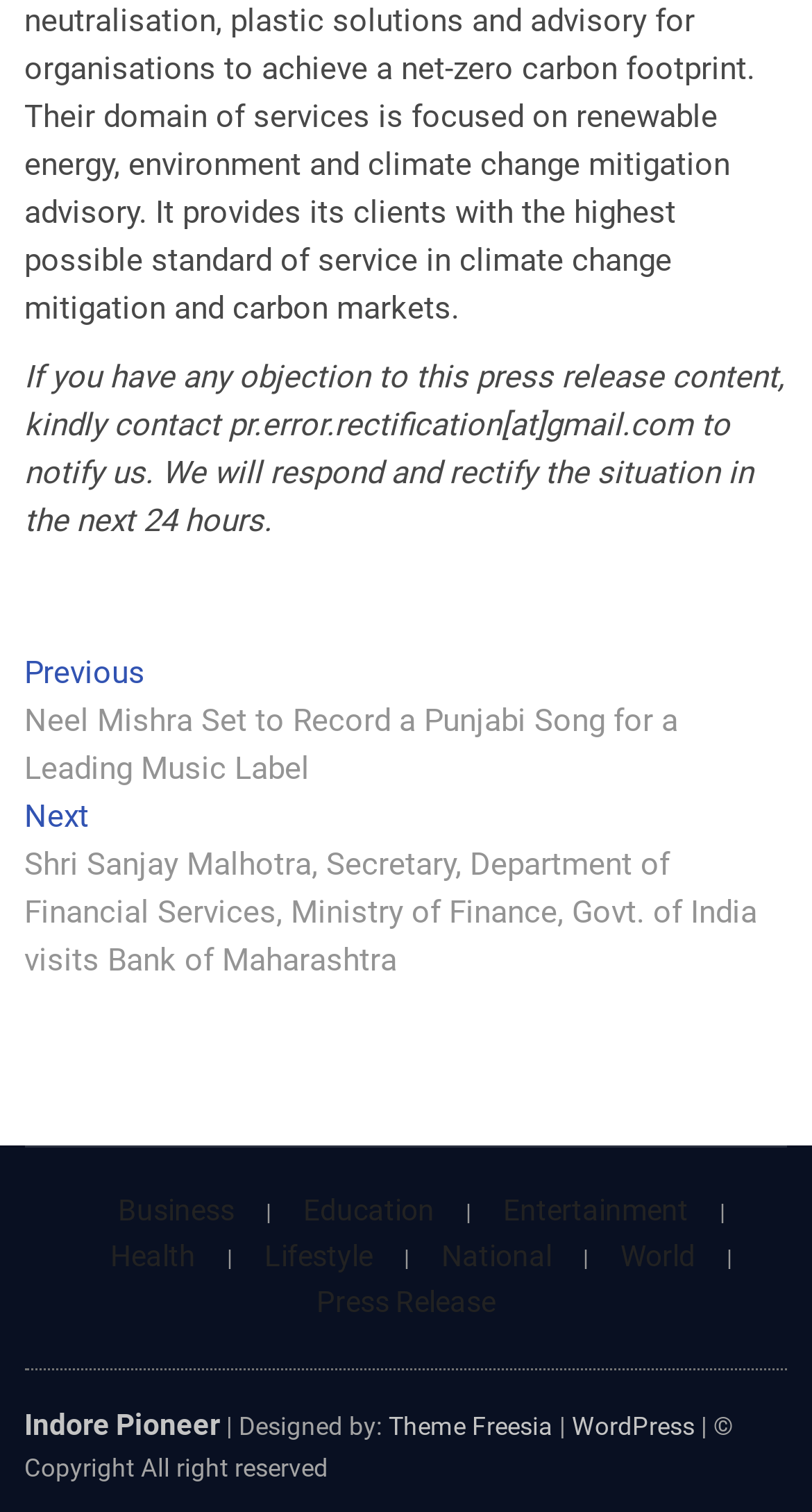Predict the bounding box coordinates of the area that should be clicked to accomplish the following instruction: "go to press release page". The bounding box coordinates should consist of four float numbers between 0 and 1, i.e., [left, top, right, bottom].

[0.351, 0.849, 0.649, 0.871]